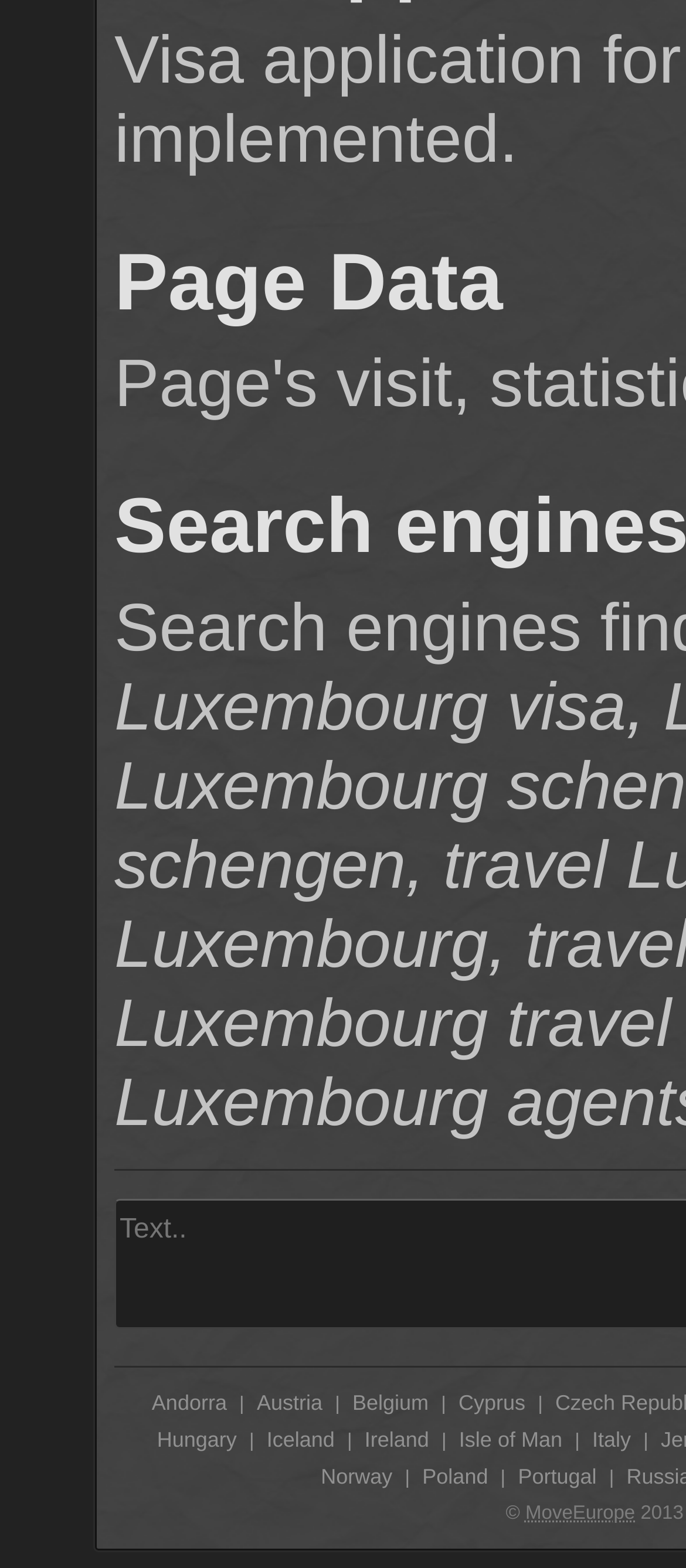Using the element description Hungary, predict the bounding box coordinates for the UI element. Provide the coordinates in (top-left x, top-left y, bottom-right x, bottom-right y) format with values ranging from 0 to 1.

[0.229, 0.91, 0.345, 0.925]